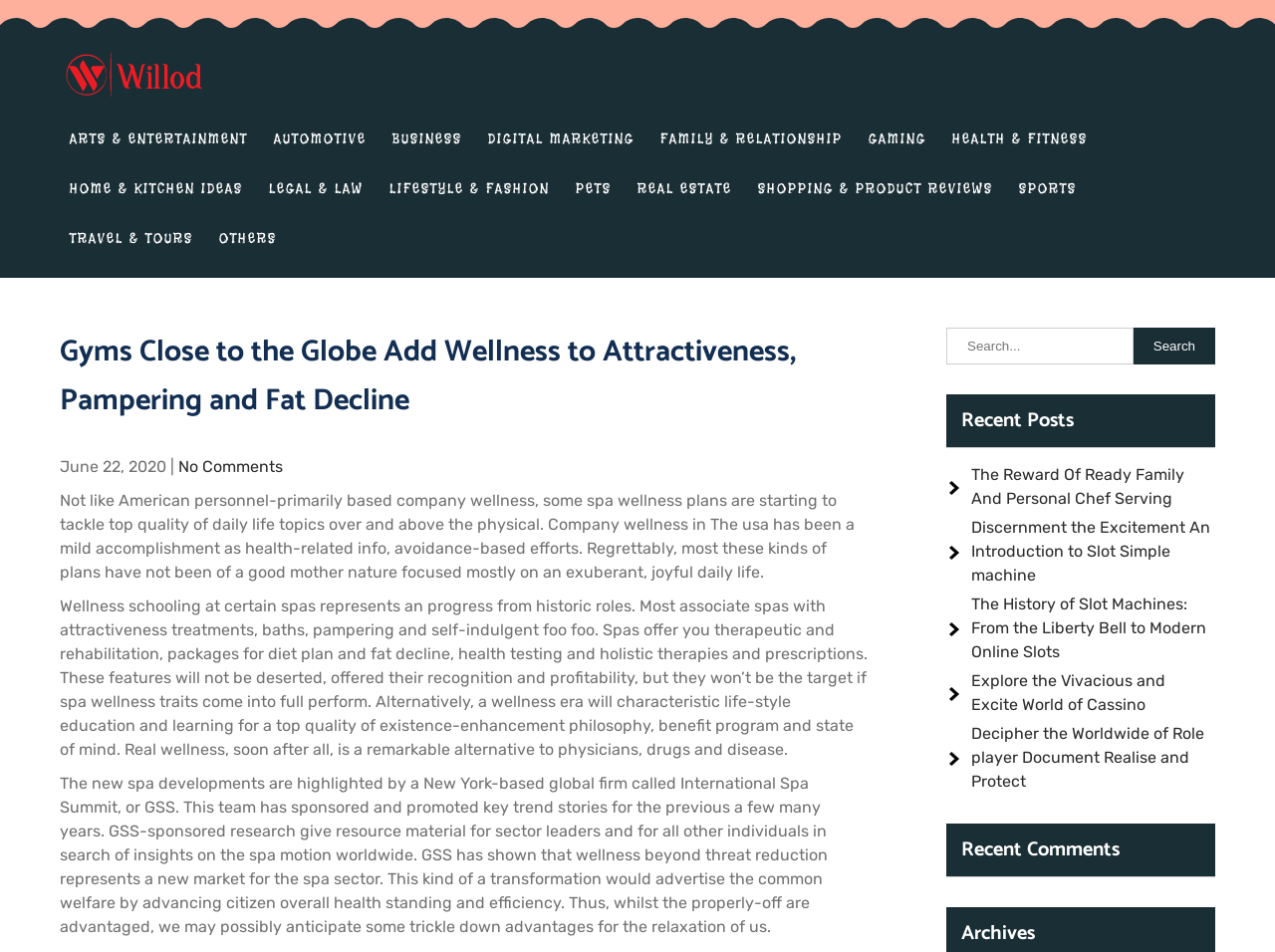Find and indicate the bounding box coordinates of the region you should select to follow the given instruction: "Search for something".

[0.742, 0.344, 0.889, 0.383]